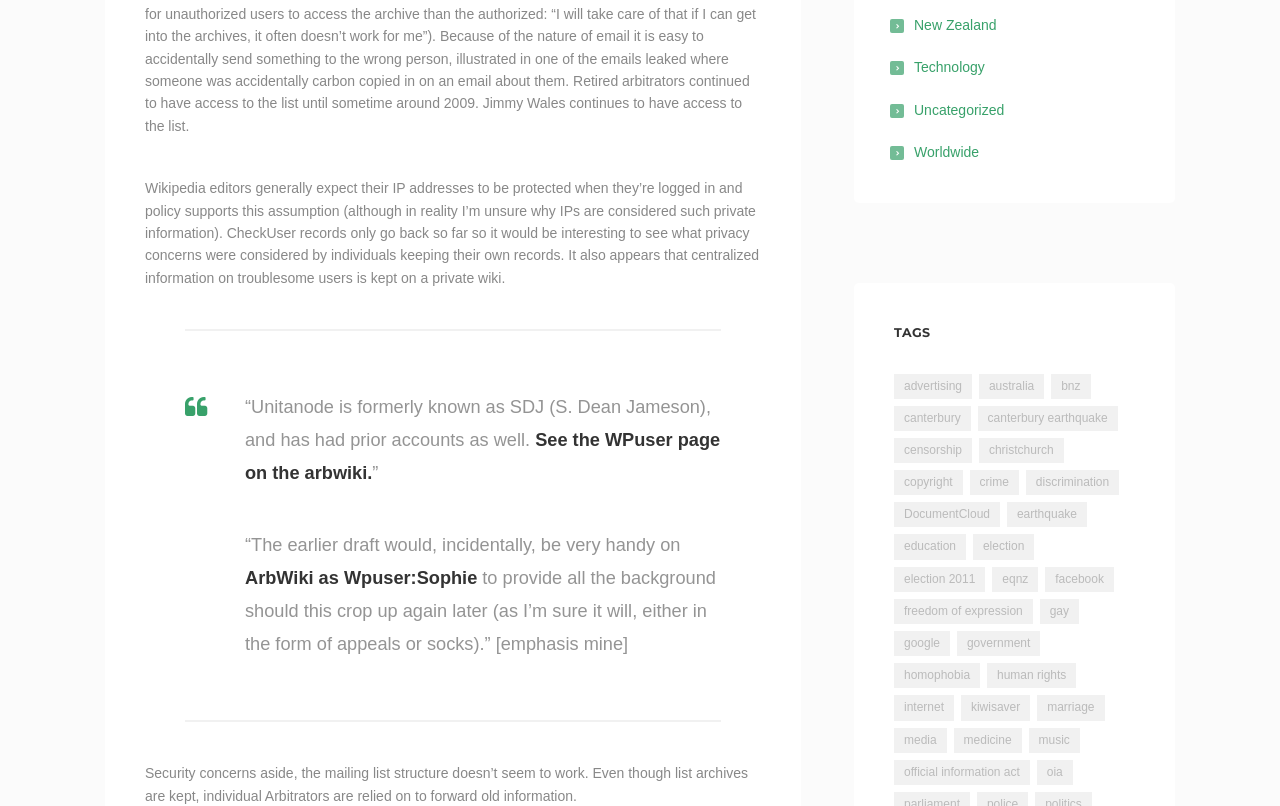Locate the bounding box coordinates of the element to click to perform the following action: 'Check the 'official information act' link'. The coordinates should be given as four float values between 0 and 1, in the form of [left, top, right, bottom].

[0.698, 0.943, 0.805, 0.974]